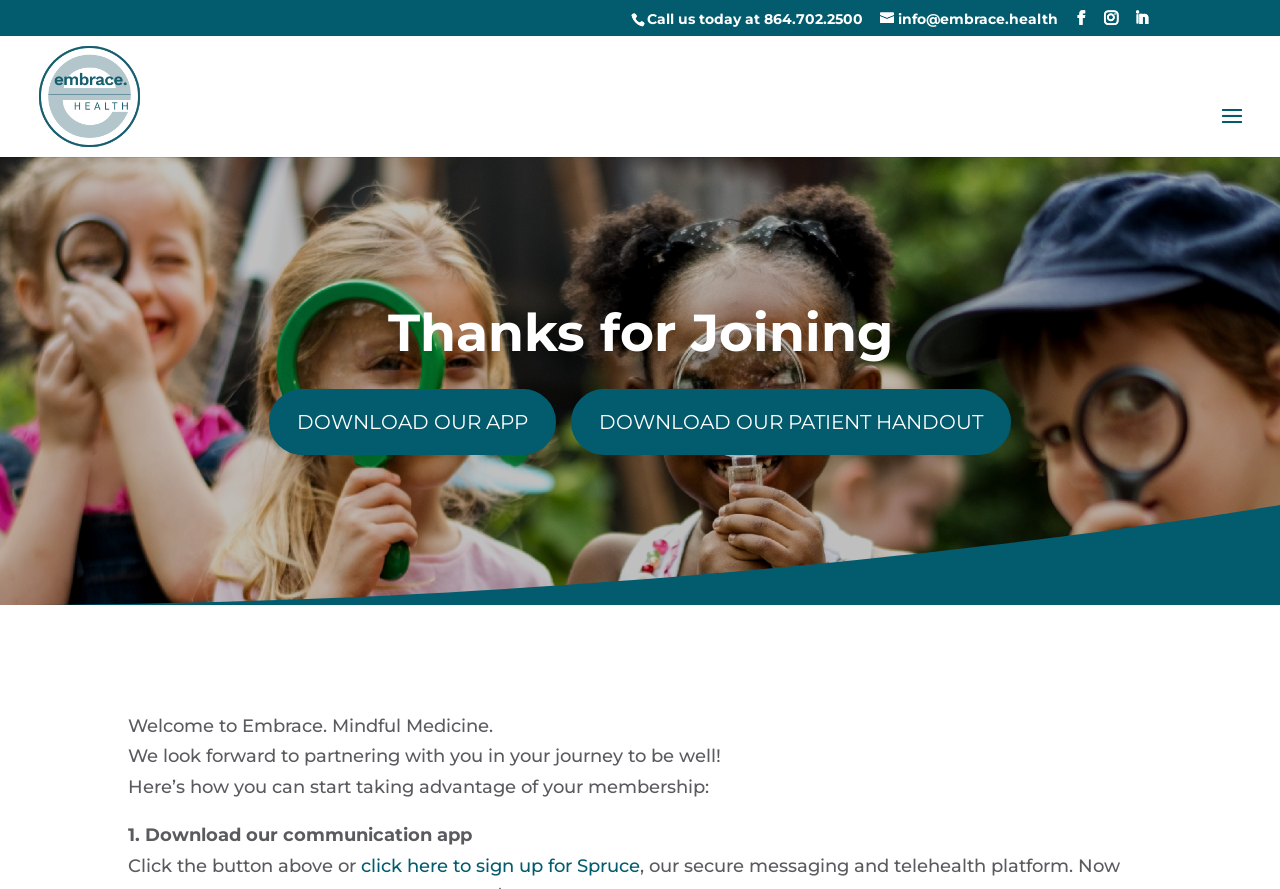What is the name of the social media platform with a link?
Answer with a single word or short phrase according to what you see in the image.

LinkedIn